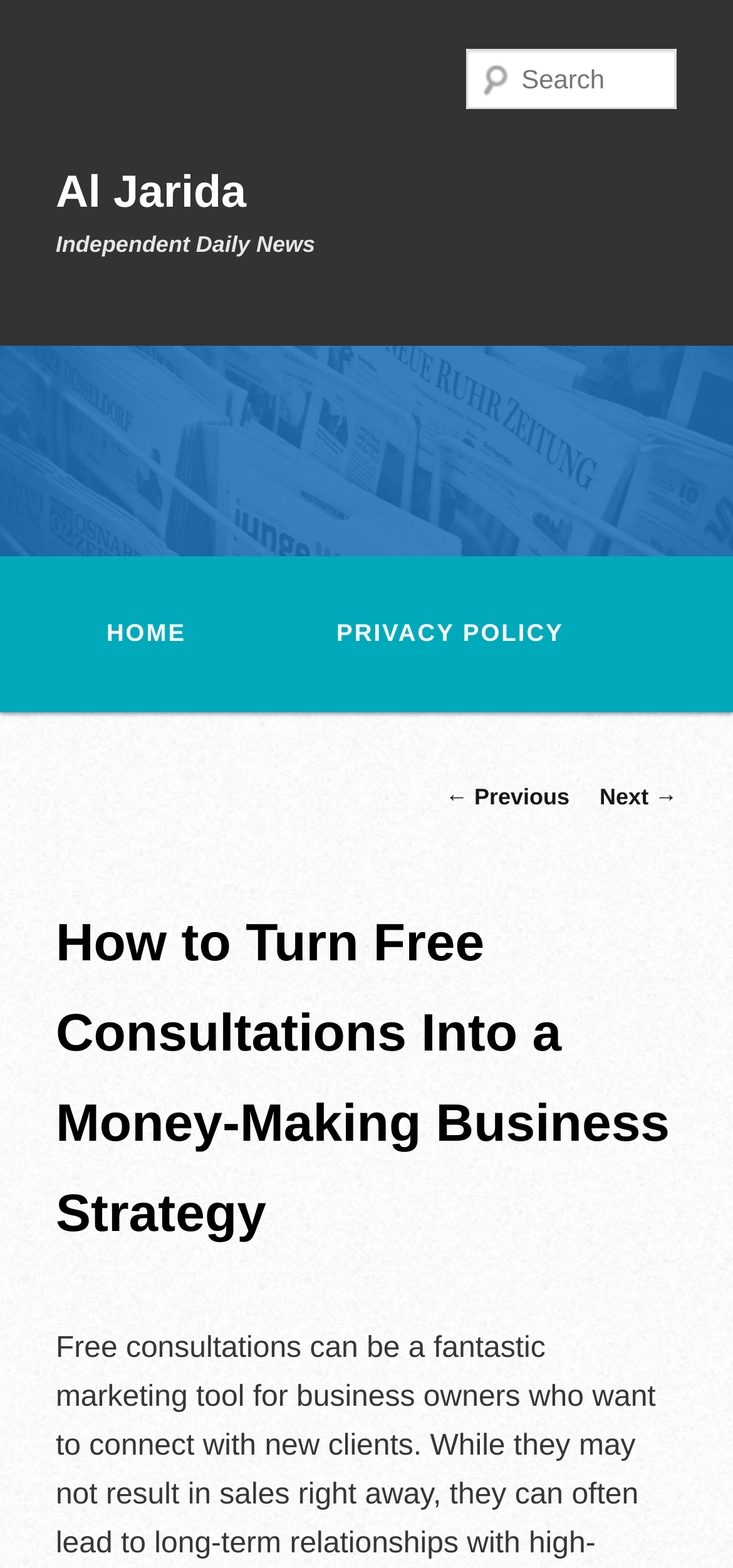Provide a thorough description of the webpage's content and layout.

The webpage is about Al Jarida, an independent daily news source. At the top, there is a heading with the title "Al Jarida" and a link to the same name, which is likely the website's logo. Below this, there is another heading that reads "Independent Daily News". 

On the top-right corner, there is a link to Al Jarida, accompanied by an image, which might be the website's logo as well. 

A search bar is located near the top-right corner, allowing users to search for content on the website. 

The main menu is situated below the search bar, with links to "HOME" and "PRIVACY POLICY". 

The main content of the webpage is an article titled "How to Turn Free Consultations Into a Money-Making Business Strategy", which is the focus of the page. 

At the bottom of the article, there are links for post navigation, including "← Previous" and "Next →", allowing users to navigate through related content.